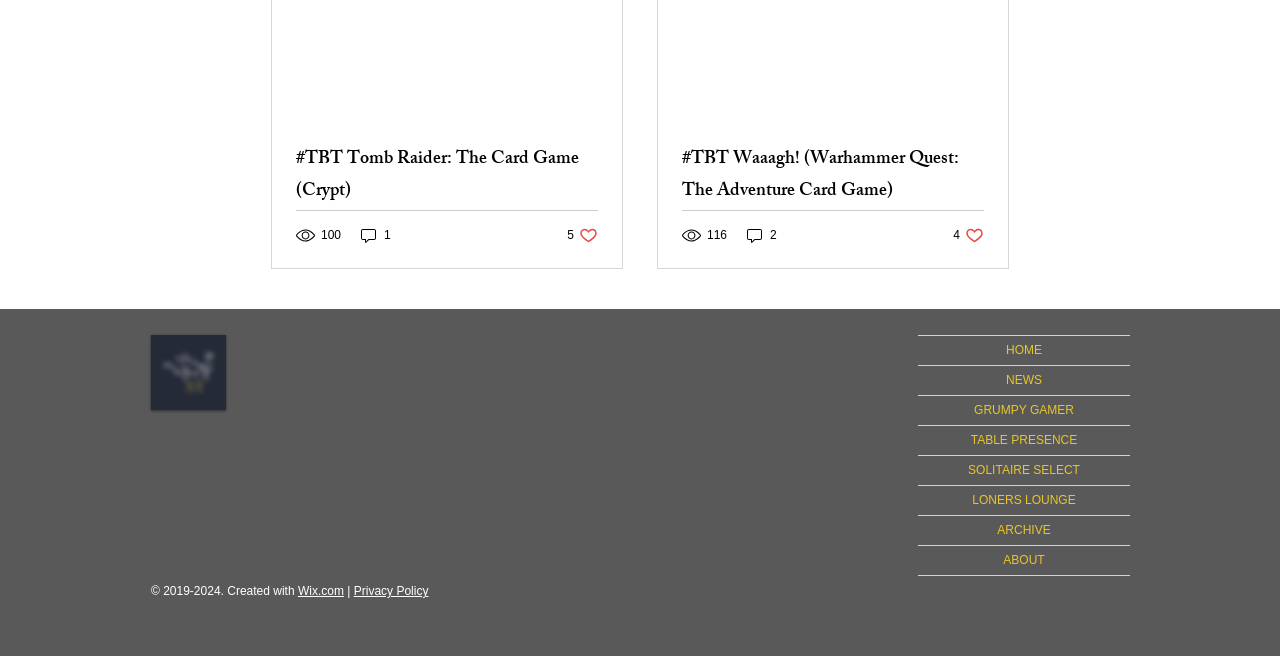Locate the bounding box coordinates of the clickable area needed to fulfill the instruction: "Visit Facebook page".

[0.124, 0.671, 0.148, 0.717]